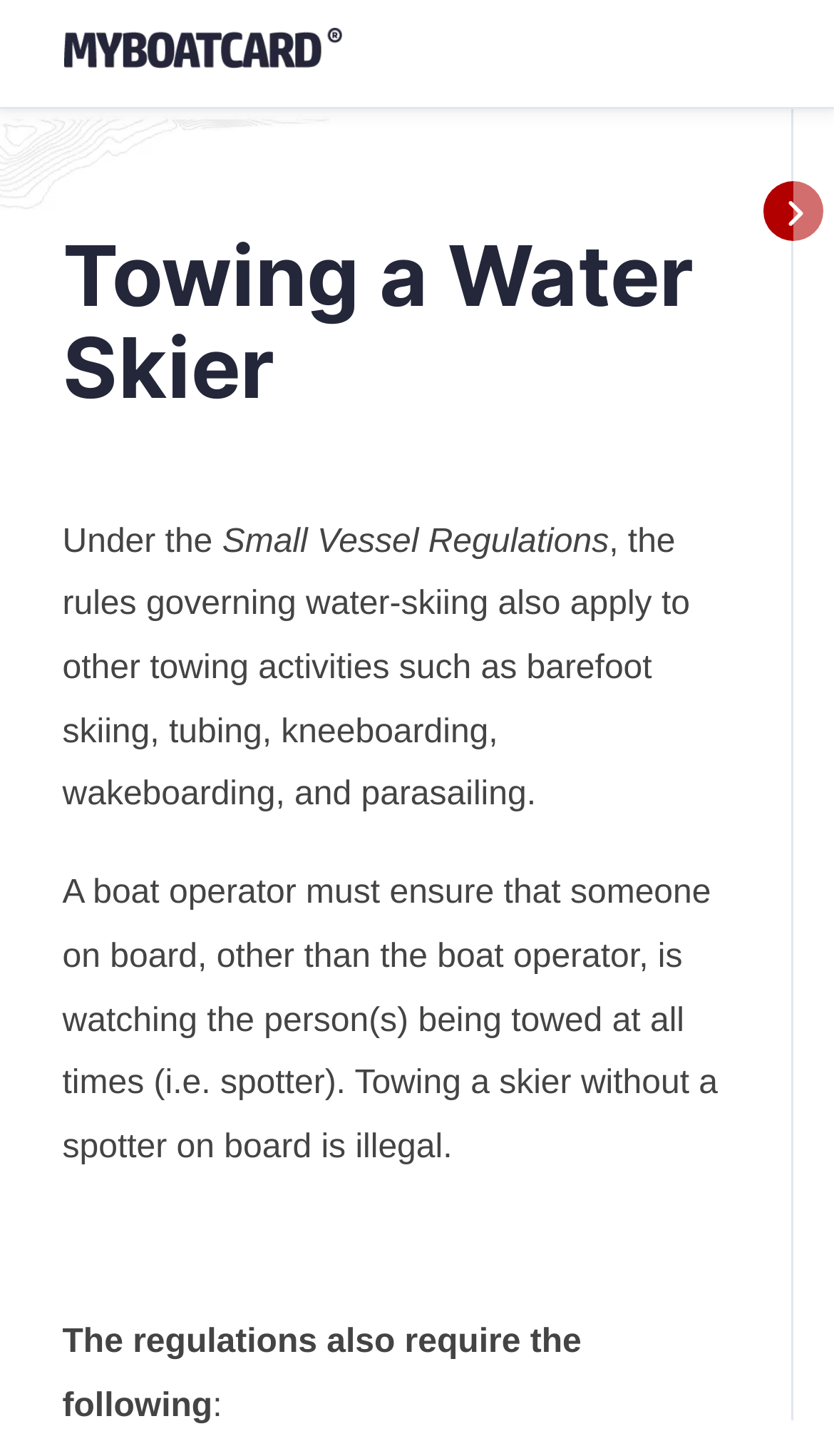What activities are governed by the same rules as water-skiing?
Provide a thorough and detailed answer to the question.

The webpage states that under the Small Vessel Regulations, the rules governing water-skiing also apply to other towing activities such as barefoot skiing, tubing, kneeboarding, wakeboarding, and parasailing.